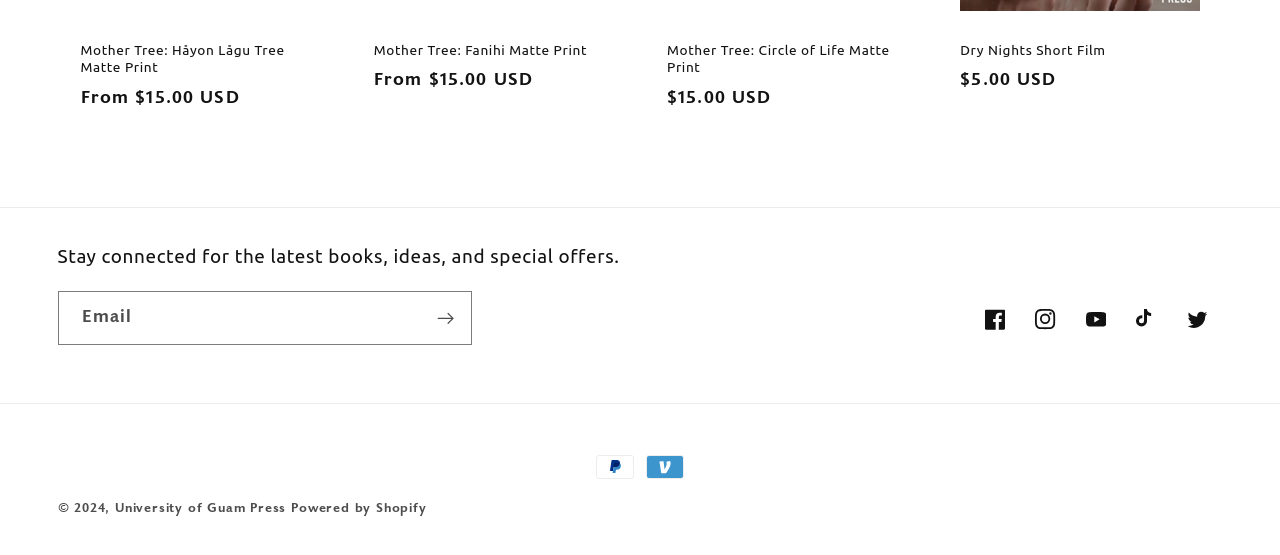Identify the bounding box coordinates of the region that needs to be clicked to carry out this instruction: "Click on the 'Nextcloud' link". Provide these coordinates as four float numbers ranging from 0 to 1, i.e., [left, top, right, bottom].

None